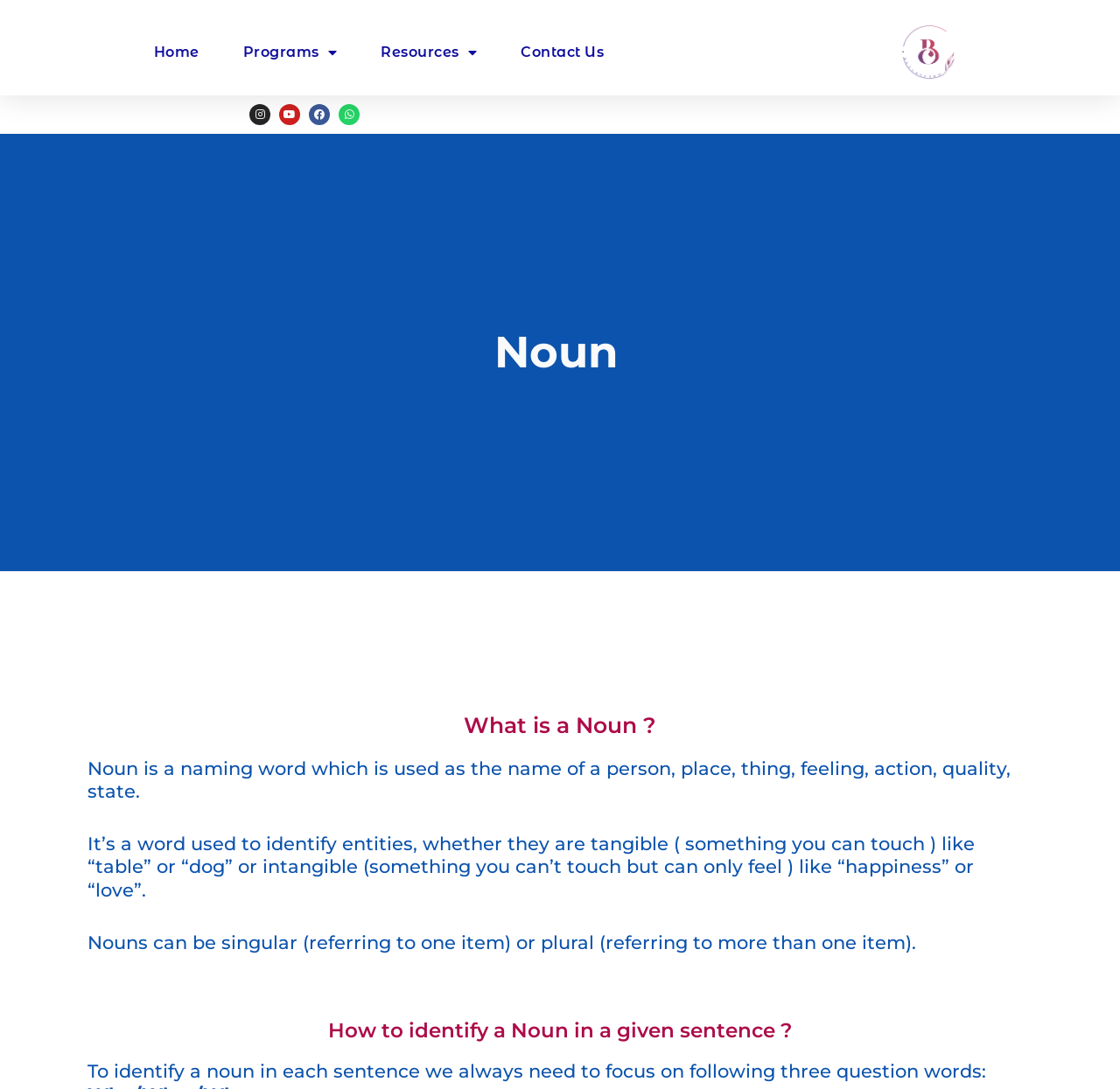Carefully observe the image and respond to the question with a detailed answer:
What are the two types of nouns?

The webpage states that nouns can be singular, referring to one item, or plural, referring to more than one item.